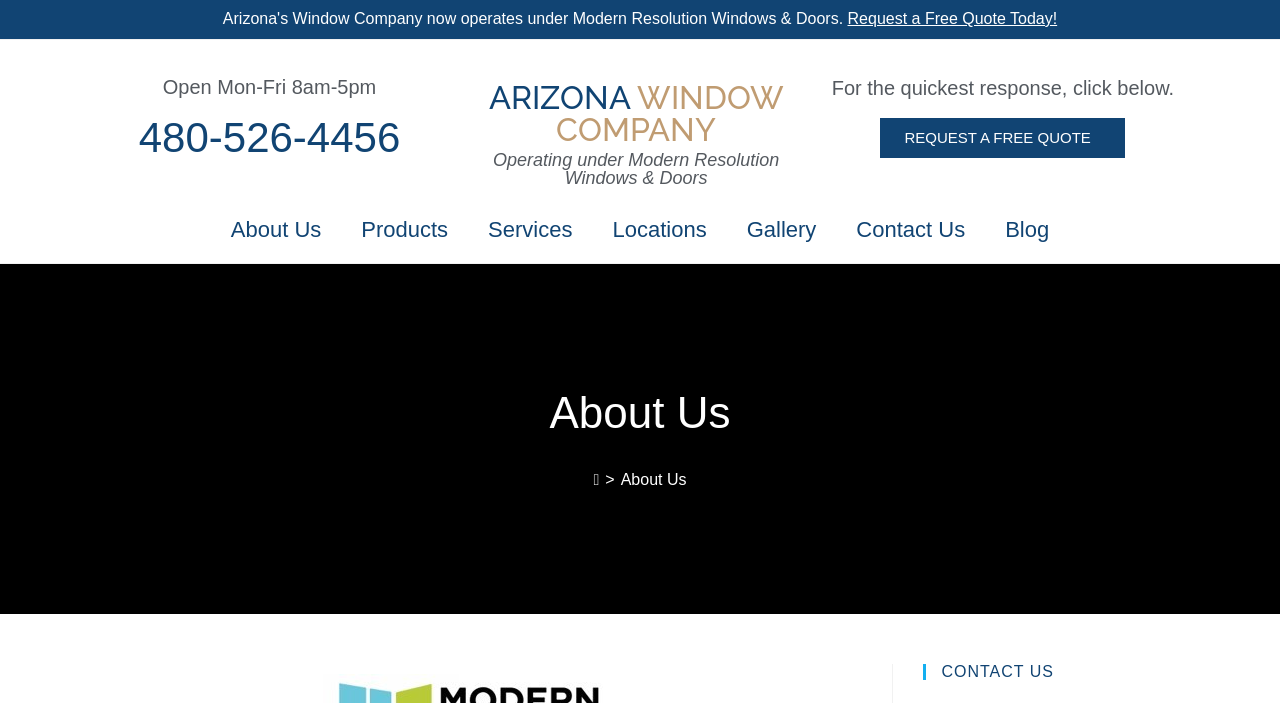Create a detailed narrative describing the layout and content of the webpage.

The webpage appears to be about Arizona Window Company, with a prominent image of a window on the top right side. At the top left, there is a heading with the company's phone number, 480-526-4456, which is also a clickable link. Below this, there is a static text stating the company's operating hours, "Open Mon-Fri 8am-5pm". 

On the top center, there is a heading with the company's name, "ARIZONA WINDOW COMPANY", which is also a clickable link. Below this, there is a static text describing the company, "Operating under Modern Resolution Windows & Doors". 

On the right side, there is a call-to-action section with a static text, "For the quickest response, click below", followed by a link to "REQUEST A FREE QUOTE". Above this section, there is a link to "Request a Free Quote Today!".

At the bottom of the page, there is a navigation menu with links to various sections of the website, including "About Us", "Products", "Services", "Locations", "Gallery", "Contact Us", and "Blog". Above this menu, there is a header section with a heading "About Us" and a breadcrumbs navigation section, showing the current page's location in the website's hierarchy.